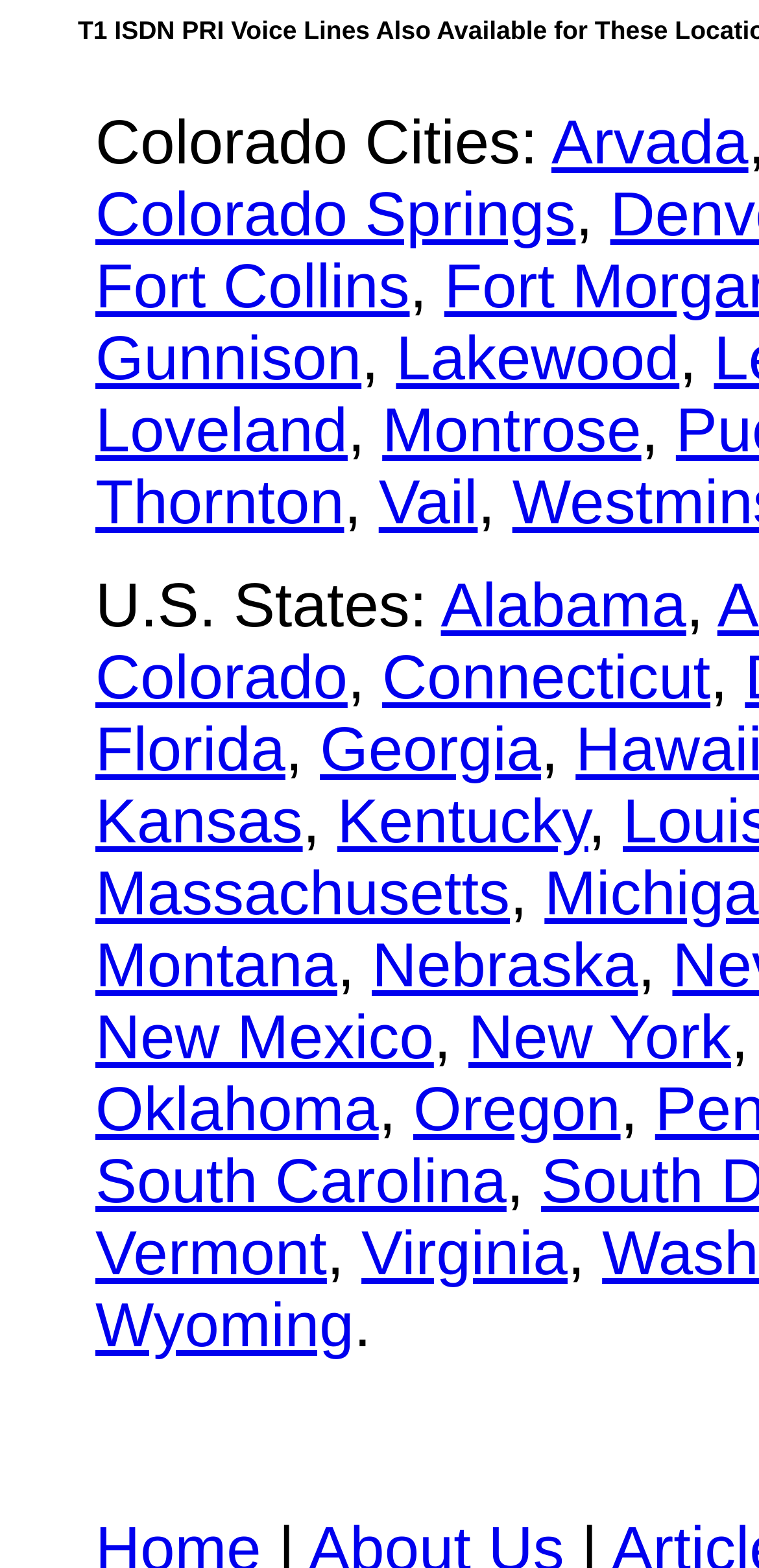Please respond to the question with a concise word or phrase:
What is the first city listed?

Arvada